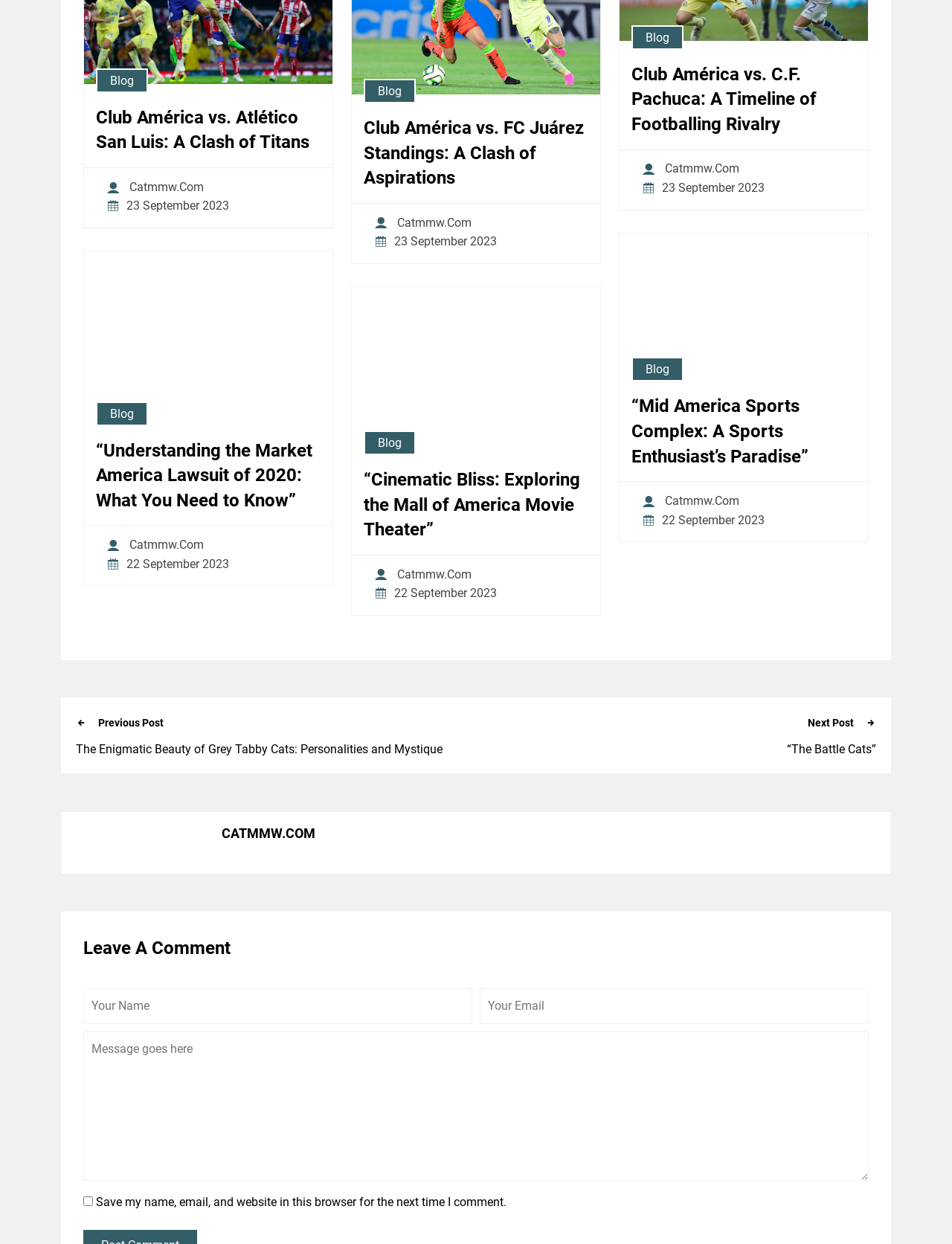Provide the bounding box coordinates for the UI element that is described by this text: "“The Battle Cats”". The coordinates should be in the form of four float numbers between 0 and 1: [left, top, right, bottom].

[0.5, 0.594, 0.92, 0.61]